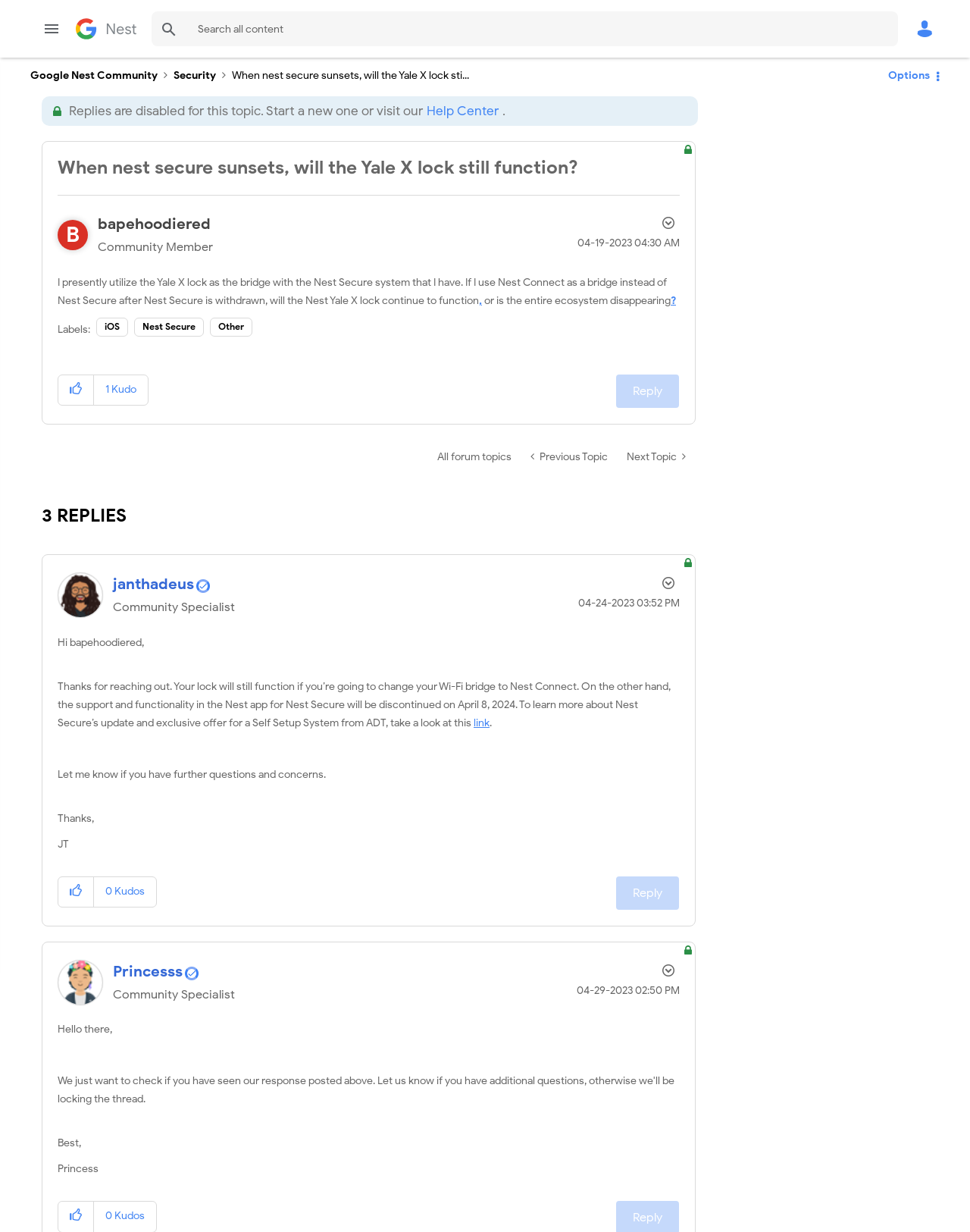Please extract and provide the main headline of the webpage.

Google Nest Community